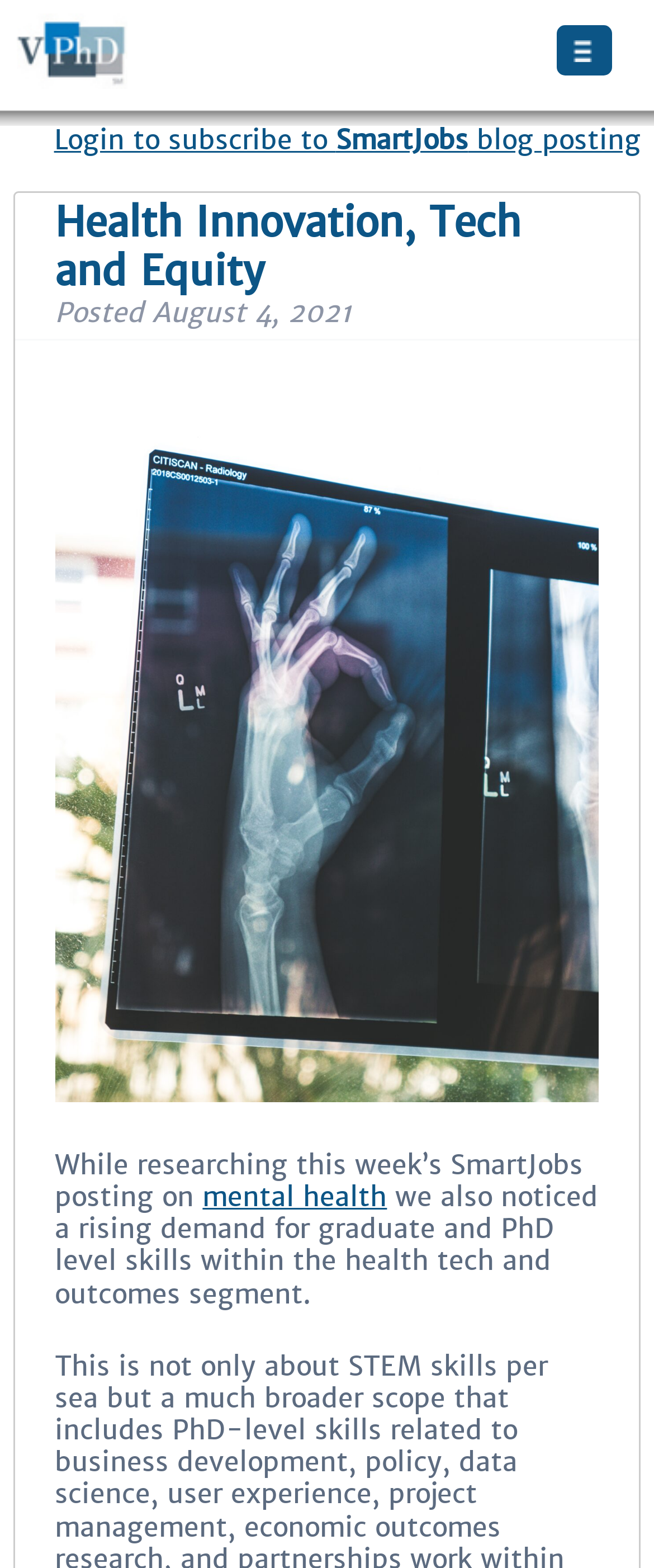Provide a brief response using a word or short phrase to this question:
How many links are present in the main content?

4